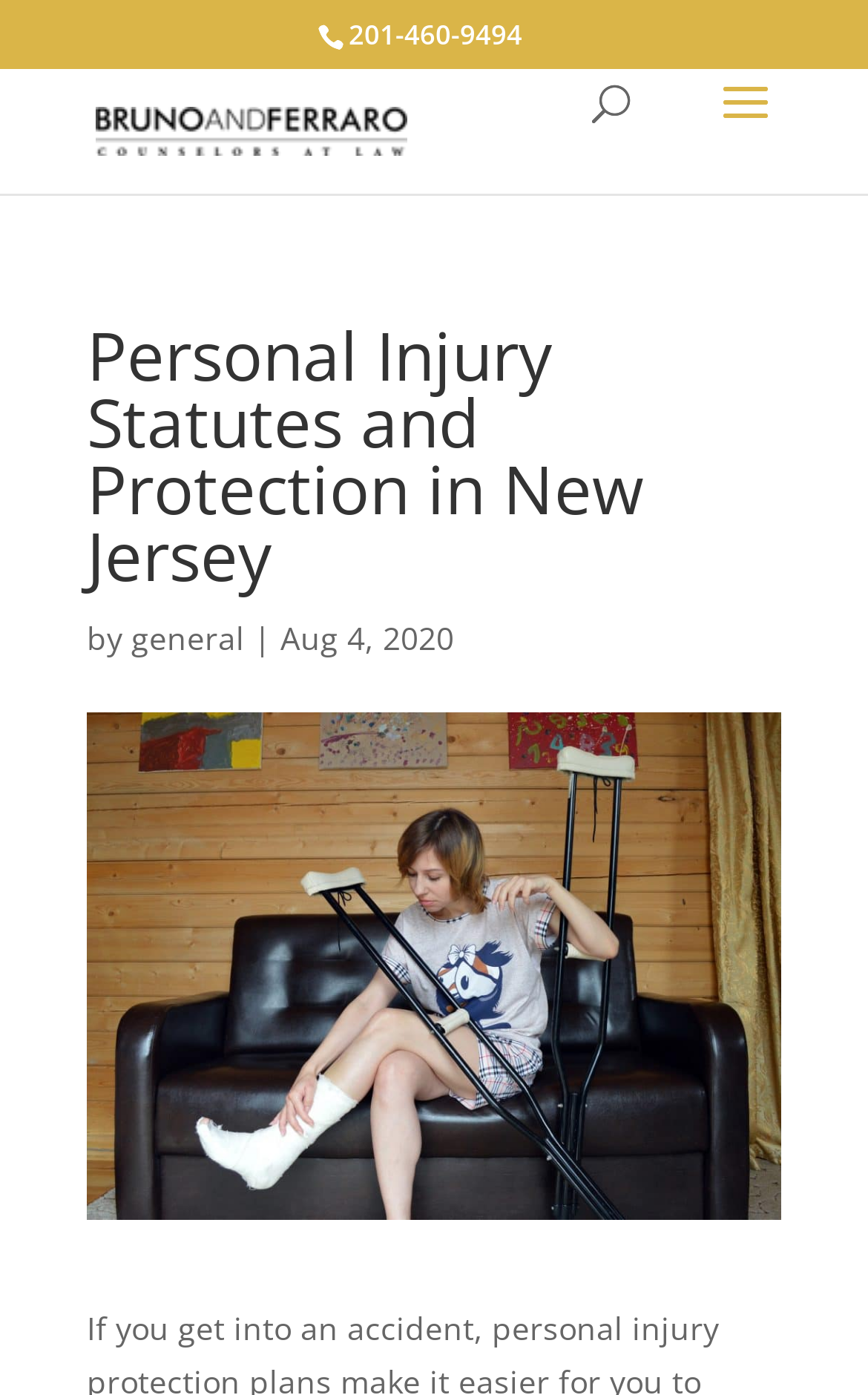Give a succinct answer to this question in a single word or phrase: 
What is the image on the webpage about?

injured woman